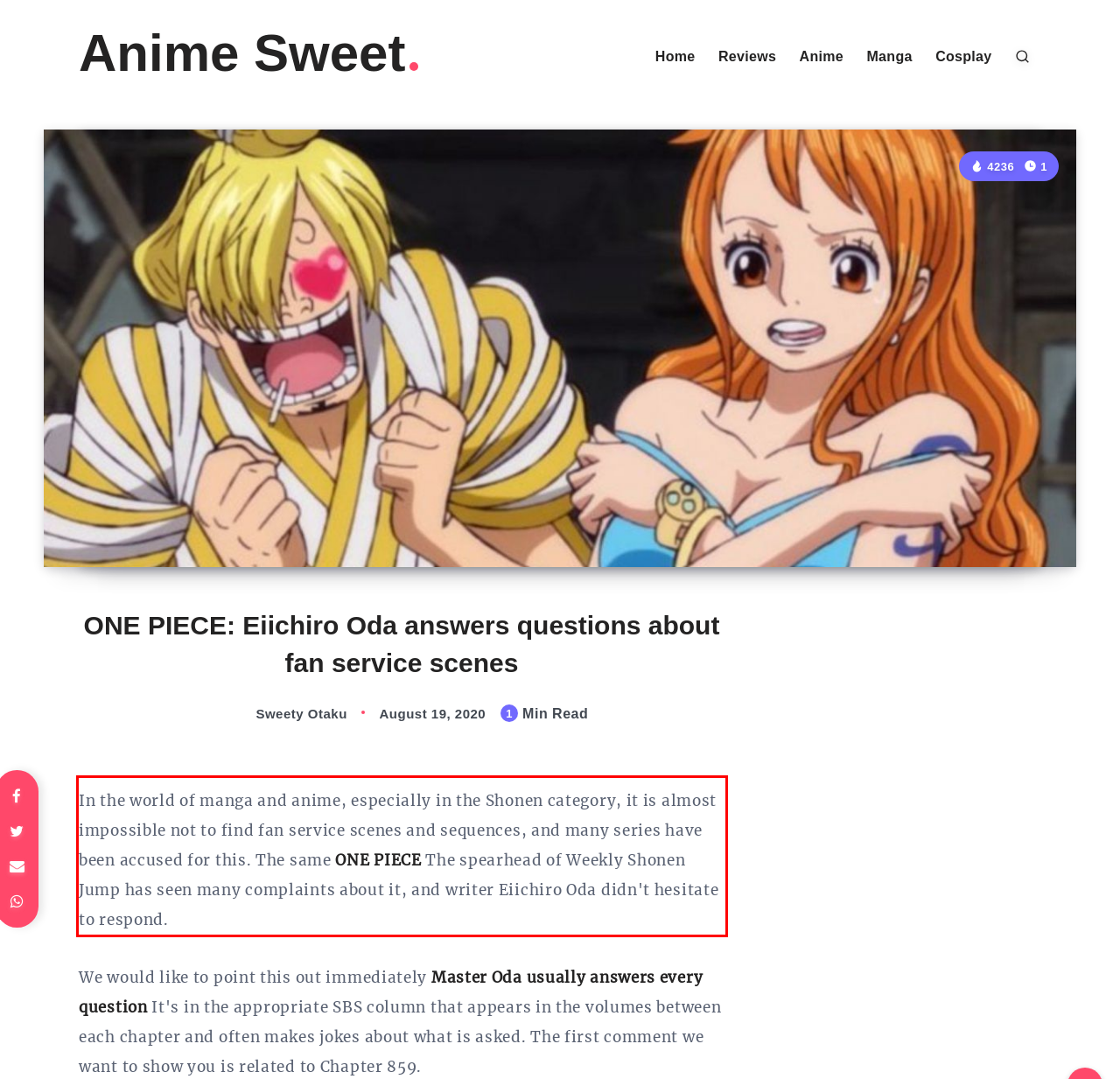Using the provided screenshot of a webpage, recognize the text inside the red rectangle bounding box by performing OCR.

In the world of manga and anime, especially in the Shonen category, it is almost impossible not to find fan service scenes and sequences, and many series have been accused for this. The same ONE PIECE The spearhead of Weekly Shonen Jump has seen many complaints about it, and writer Eiichiro Oda didn't hesitate to respond.